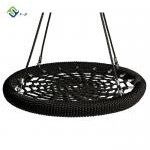What is the maximum weight capacity of the swing?
Answer the question in a detailed and comprehensive manner.

According to the caption, the swing has a weight capacity exceeding 500 kg, which means it can support a significant amount of weight.